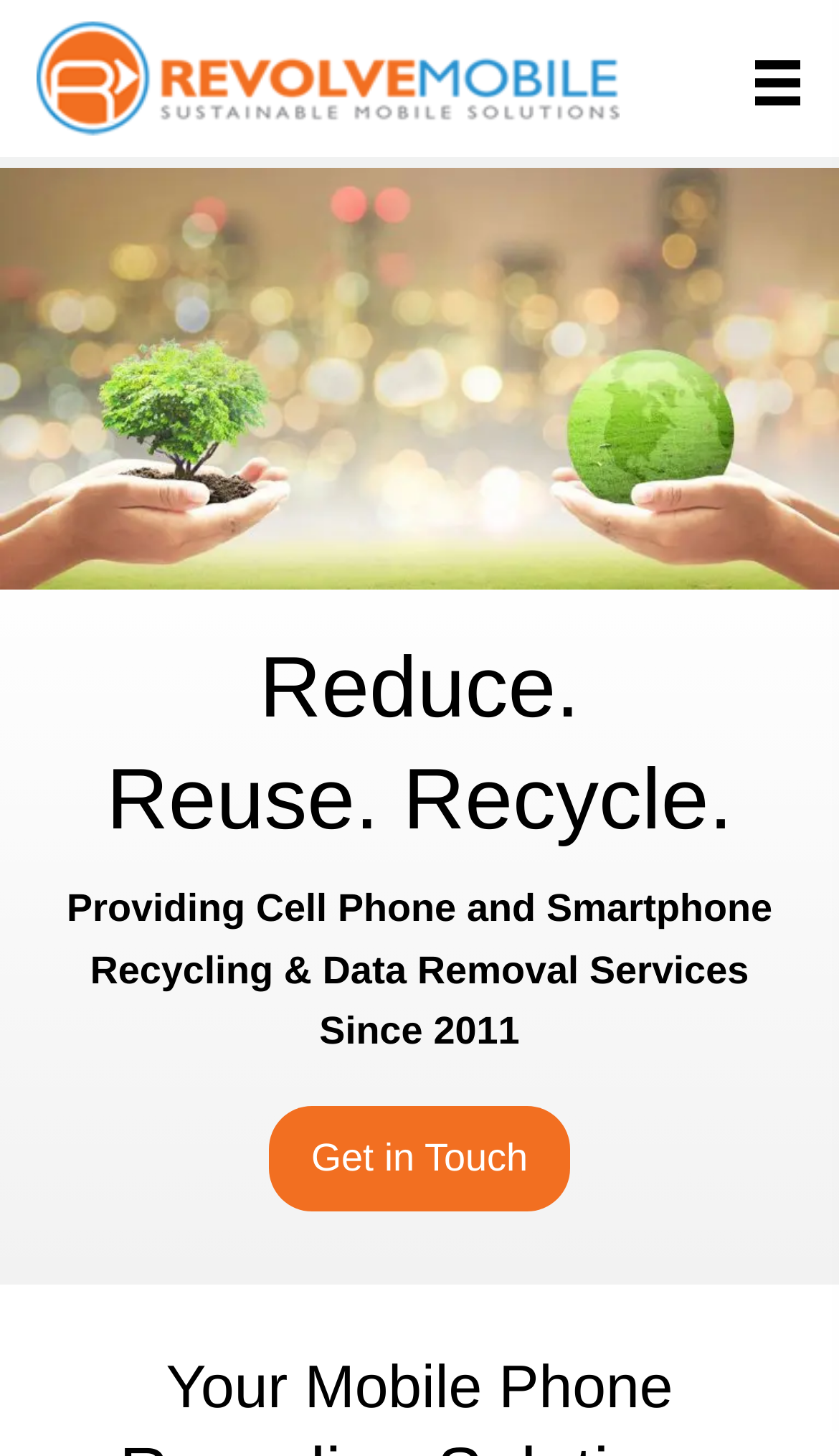Determine the bounding box coordinates for the UI element described. Format the coordinates as (top-left x, top-left y, bottom-right x, bottom-right y) and ensure all values are between 0 and 1. Element description: Get in Touch

[0.32, 0.76, 0.68, 0.833]